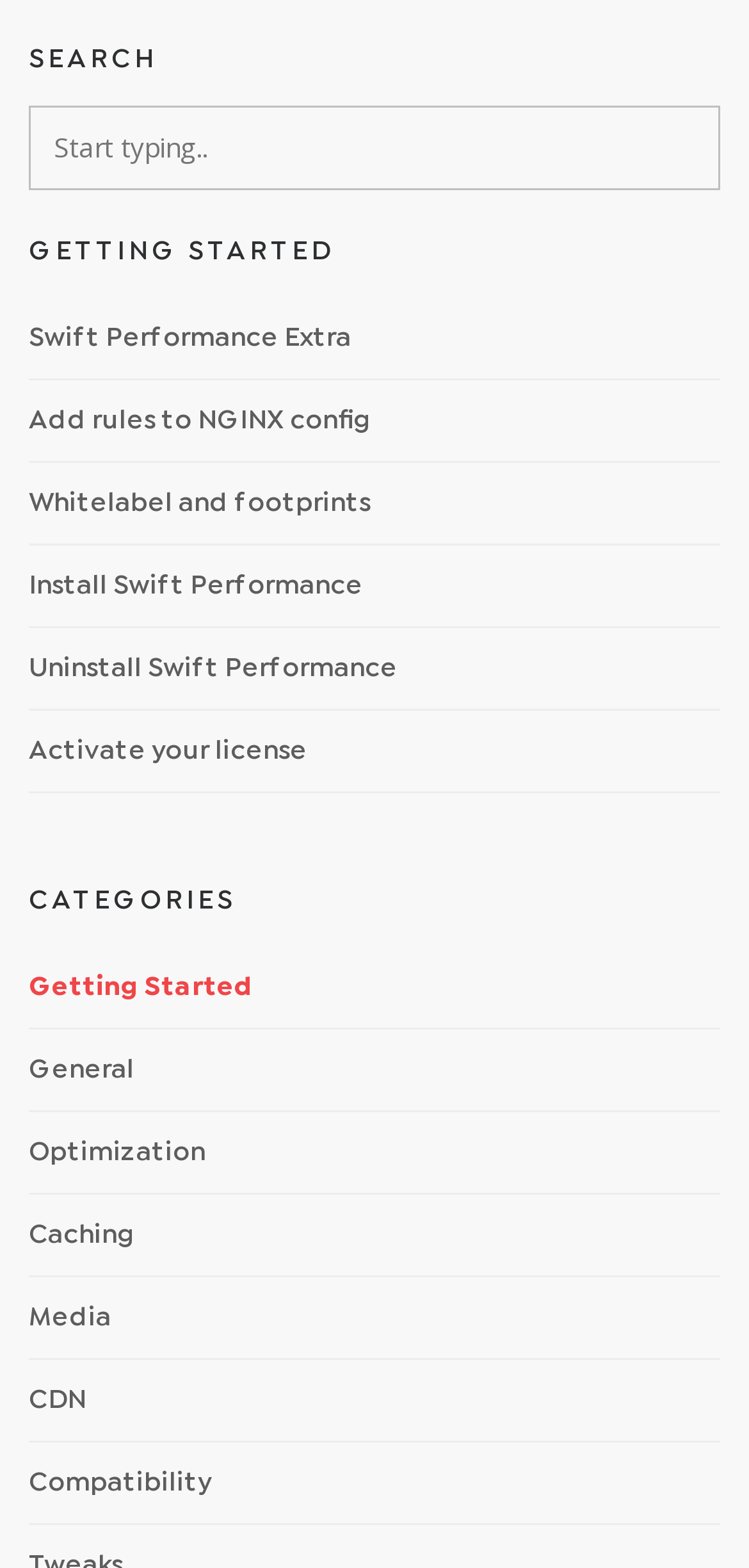Can you specify the bounding box coordinates of the area that needs to be clicked to fulfill the following instruction: "search for something"?

[0.038, 0.068, 0.962, 0.122]